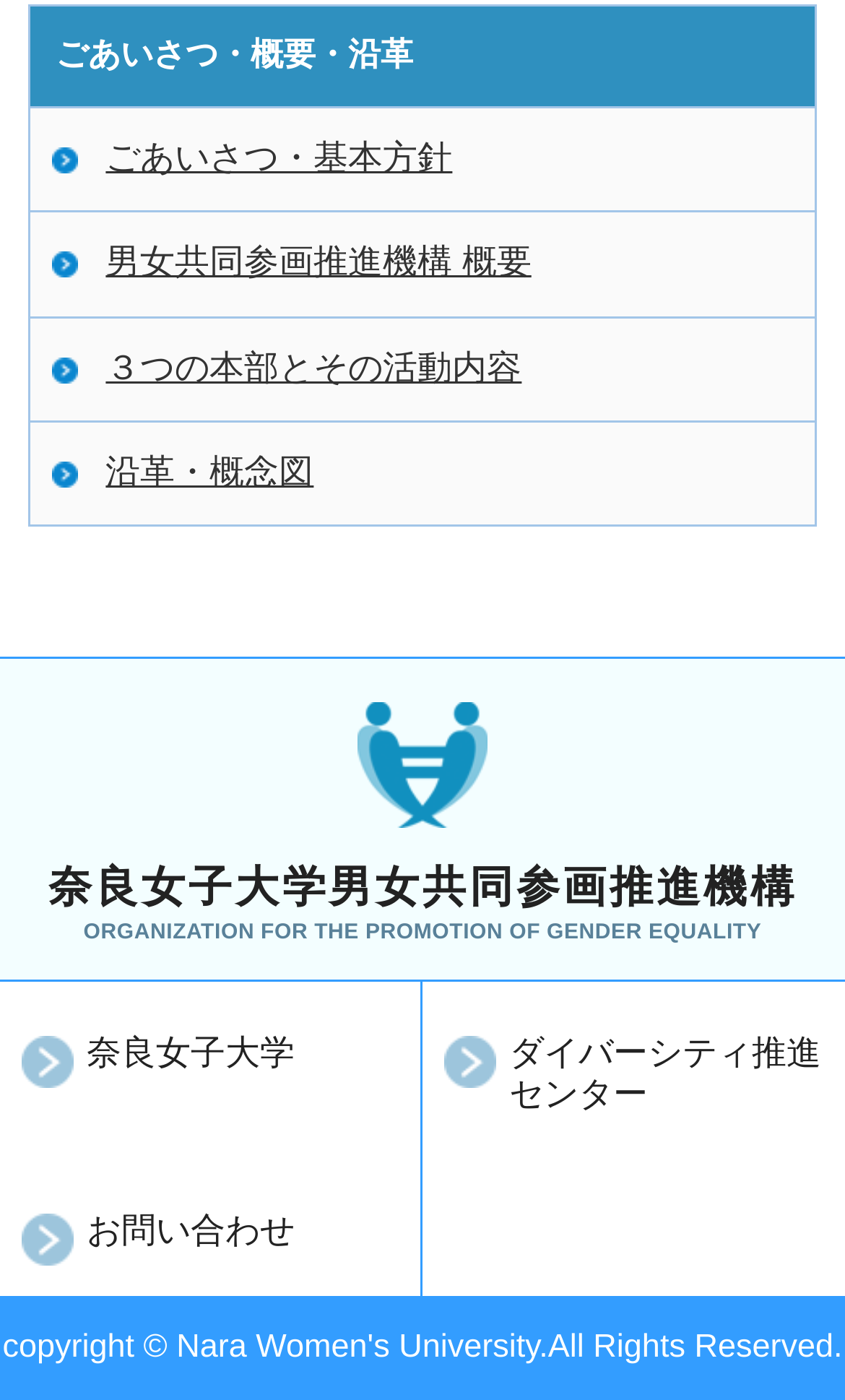Find the bounding box coordinates for the UI element whose description is: "ごあいさつ・基本方針". The coordinates should be four float numbers between 0 and 1, in the format [left, top, right, bottom].

[0.035, 0.078, 0.965, 0.151]